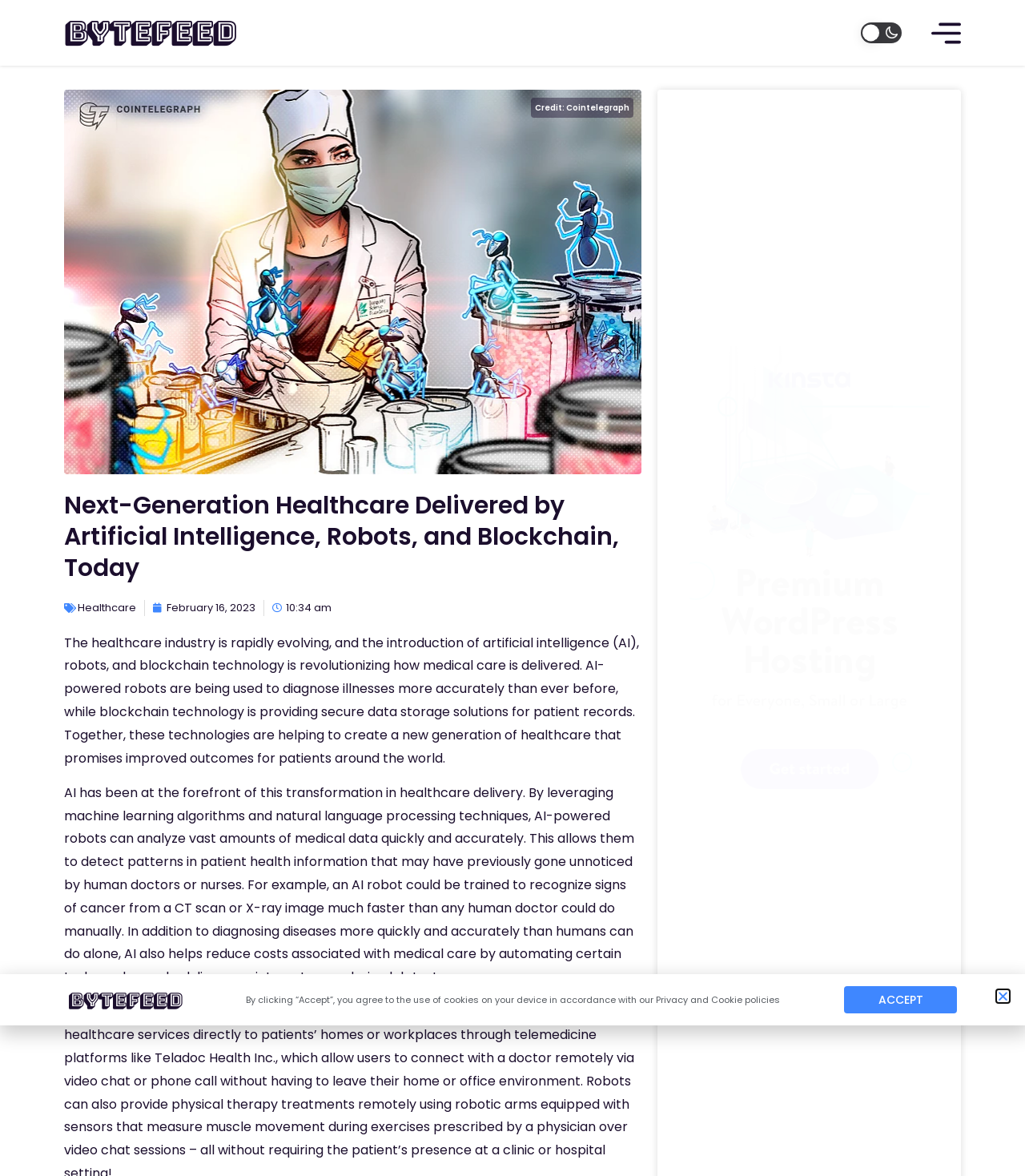Analyze the image and answer the question with as much detail as possible: 
What type of data can AI robots analyze?

The static text on the webpage mentions that AI-powered robots can analyze vast amounts of medical data quickly and accurately. This includes data from CT scans or X-ray images, which can help detect signs of cancer.